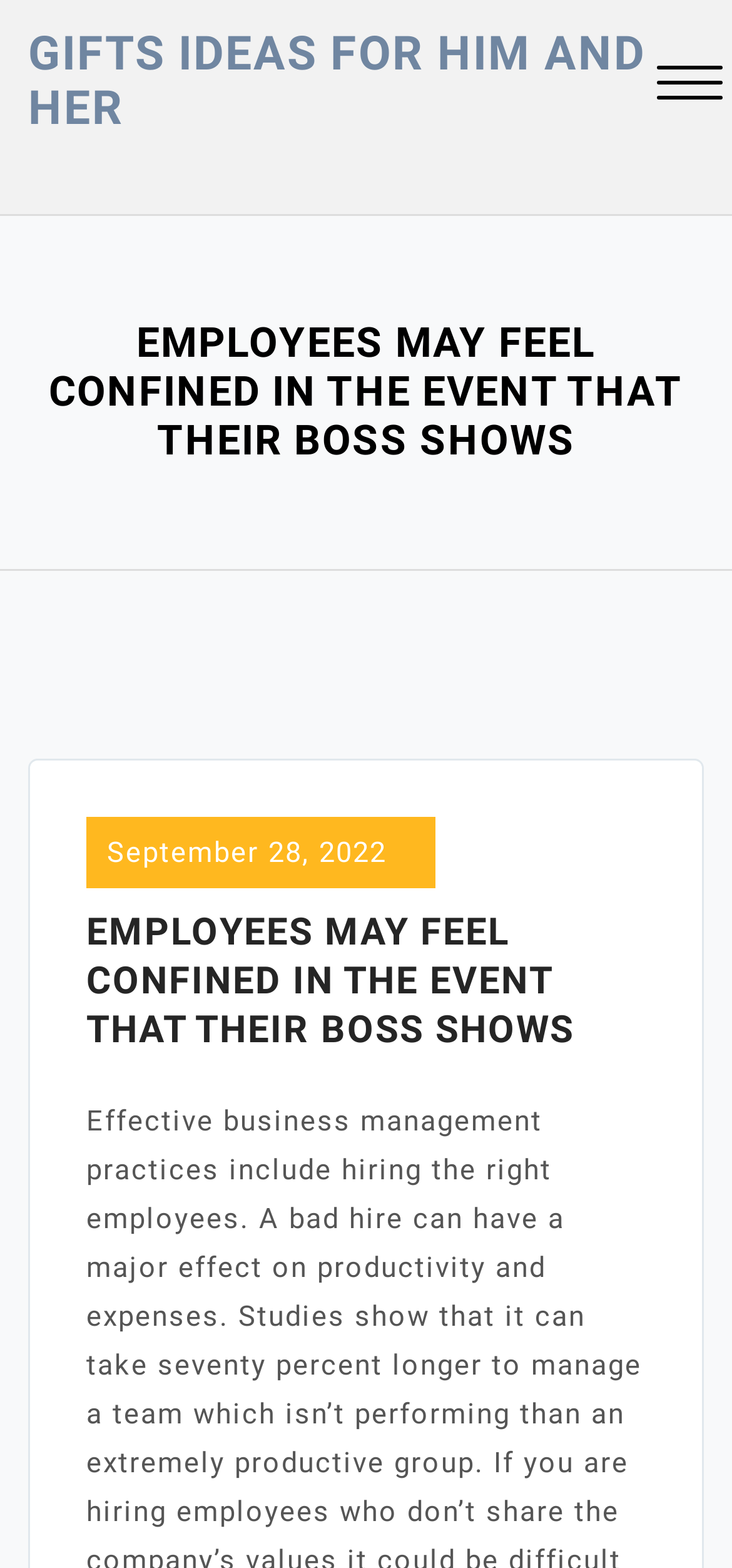Describe all visible elements and their arrangement on the webpage.

The webpage appears to be an article or blog post with a focus on gifts for employees. At the top, there is a prominent link titled "GIFTS IDEAS FOR HIM AND HER" that takes up most of the width of the page. To the right of this link, there is a small button with a popup menu. Below this, there is a "Close Menu" button, which suggests that the menu can be expanded or collapsed.

The main heading of the page, "EMPLOYEES MAY FEEL CONFINED IN THE EVENT THAT THEIR BOSS SHOWS", is displayed prominently in the middle of the page. Below this heading, there is a section with a subheading that appears to be a date, "September 28, 2022", which is likely the publication date of the article. This date is displayed in a smaller font size compared to the main heading.

The overall structure of the page suggests that the article or blog post is the main content, with the gift ideas link and menu buttons serving as secondary elements. The use of headings and subheadings helps to organize the content and make it easier to read.